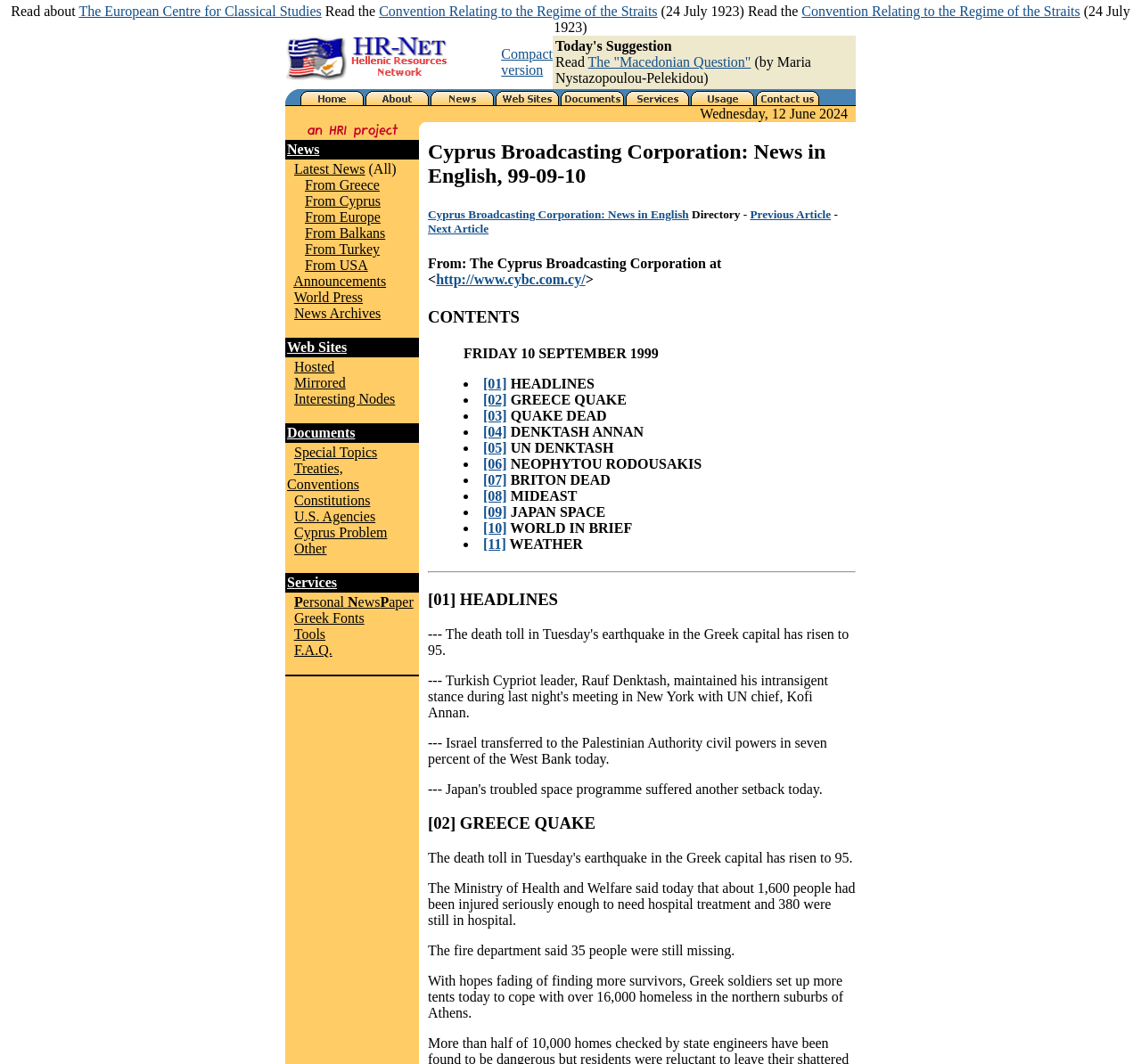Identify the bounding box coordinates for the region to click in order to carry out this instruction: "Go to Home". Provide the coordinates using four float numbers between 0 and 1, formatted as [left, top, right, bottom].

[0.262, 0.087, 0.319, 0.101]